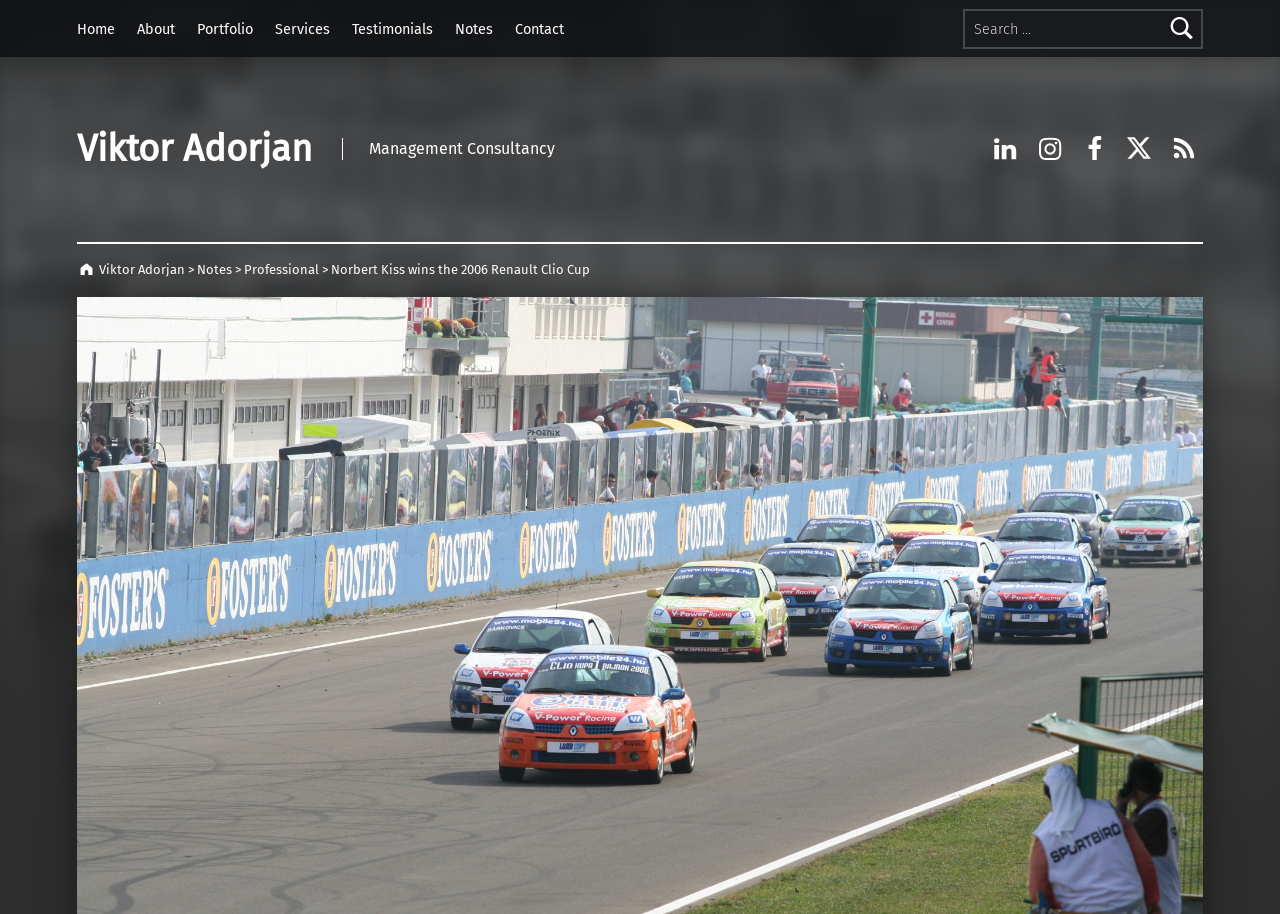Please identify the bounding box coordinates of the clickable area that will fulfill the following instruction: "Go to Home page". The coordinates should be in the format of four float numbers between 0 and 1, i.e., [left, top, right, bottom].

[0.06, 0.007, 0.09, 0.056]